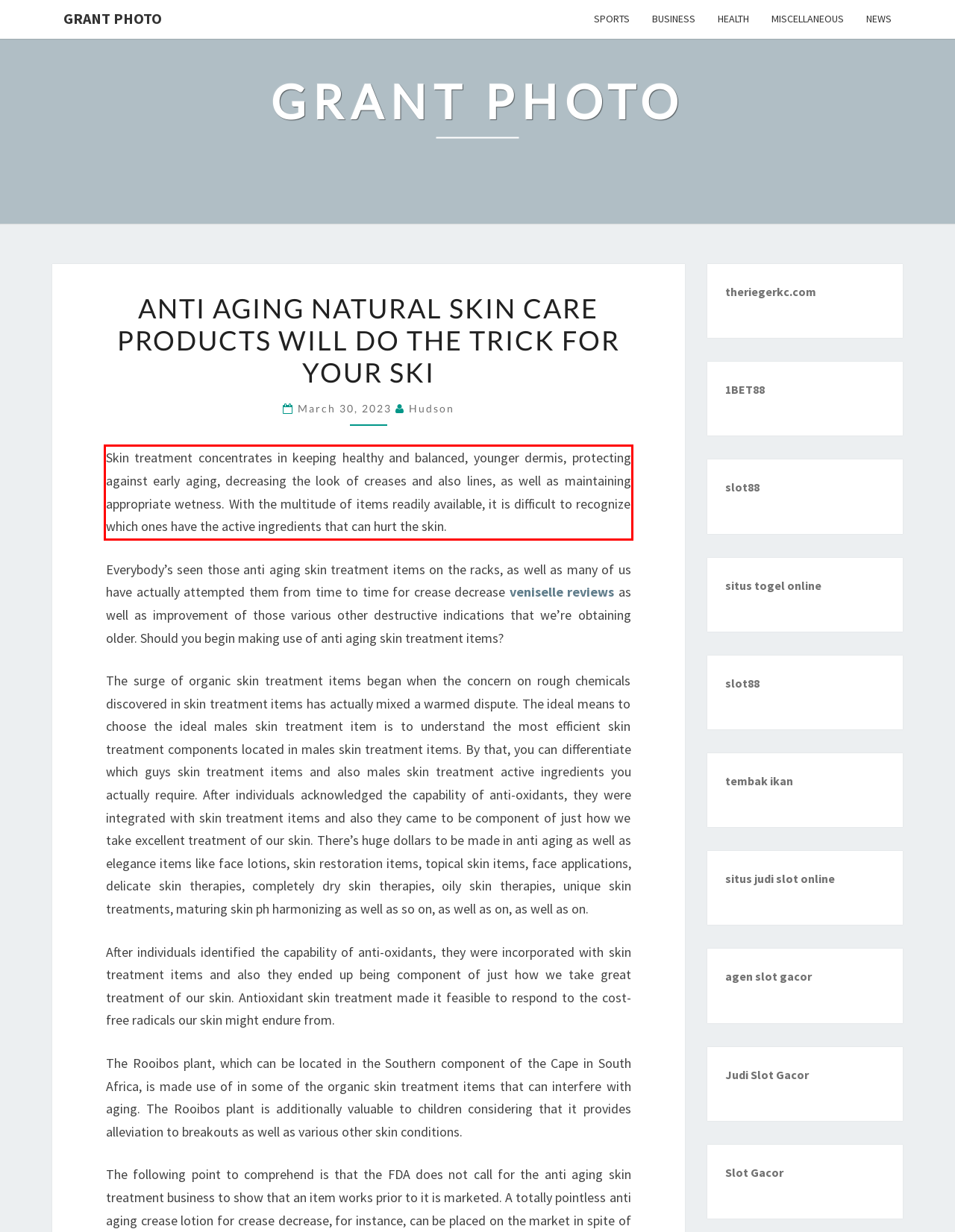Please analyze the screenshot of a webpage and extract the text content within the red bounding box using OCR.

Skin treatment concentrates in keeping healthy and balanced, younger dermis, protecting against early aging, decreasing the look of creases and also lines, as well as maintaining appropriate wetness. With the multitude of items readily available, it is difficult to recognize which ones have the active ingredients that can hurt the skin.